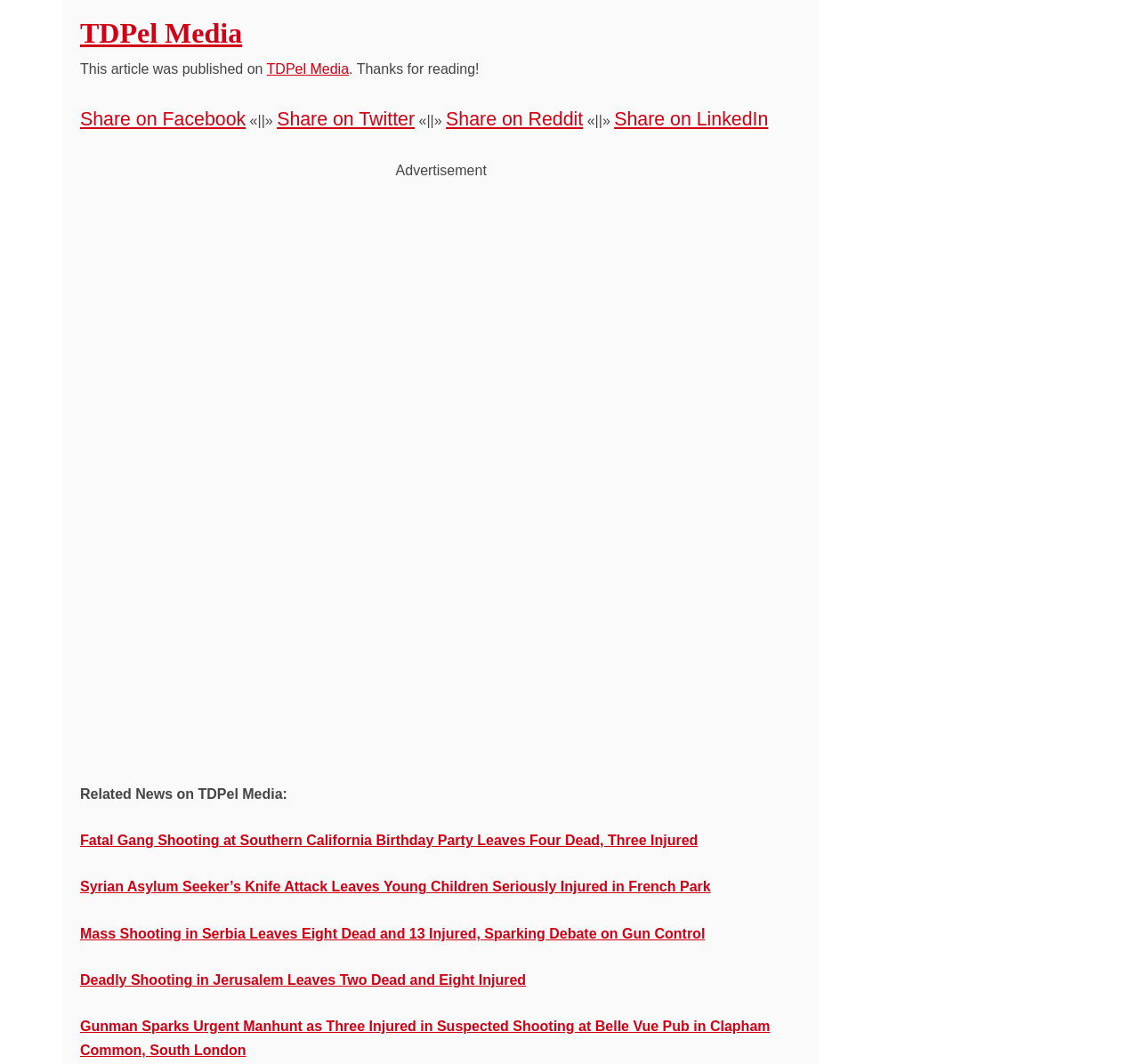Please identify the bounding box coordinates of the clickable region that I should interact with to perform the following instruction: "Click on the TDPel Media link". The coordinates should be expressed as four float numbers between 0 and 1, i.e., [left, top, right, bottom].

[0.07, 0.016, 0.213, 0.046]